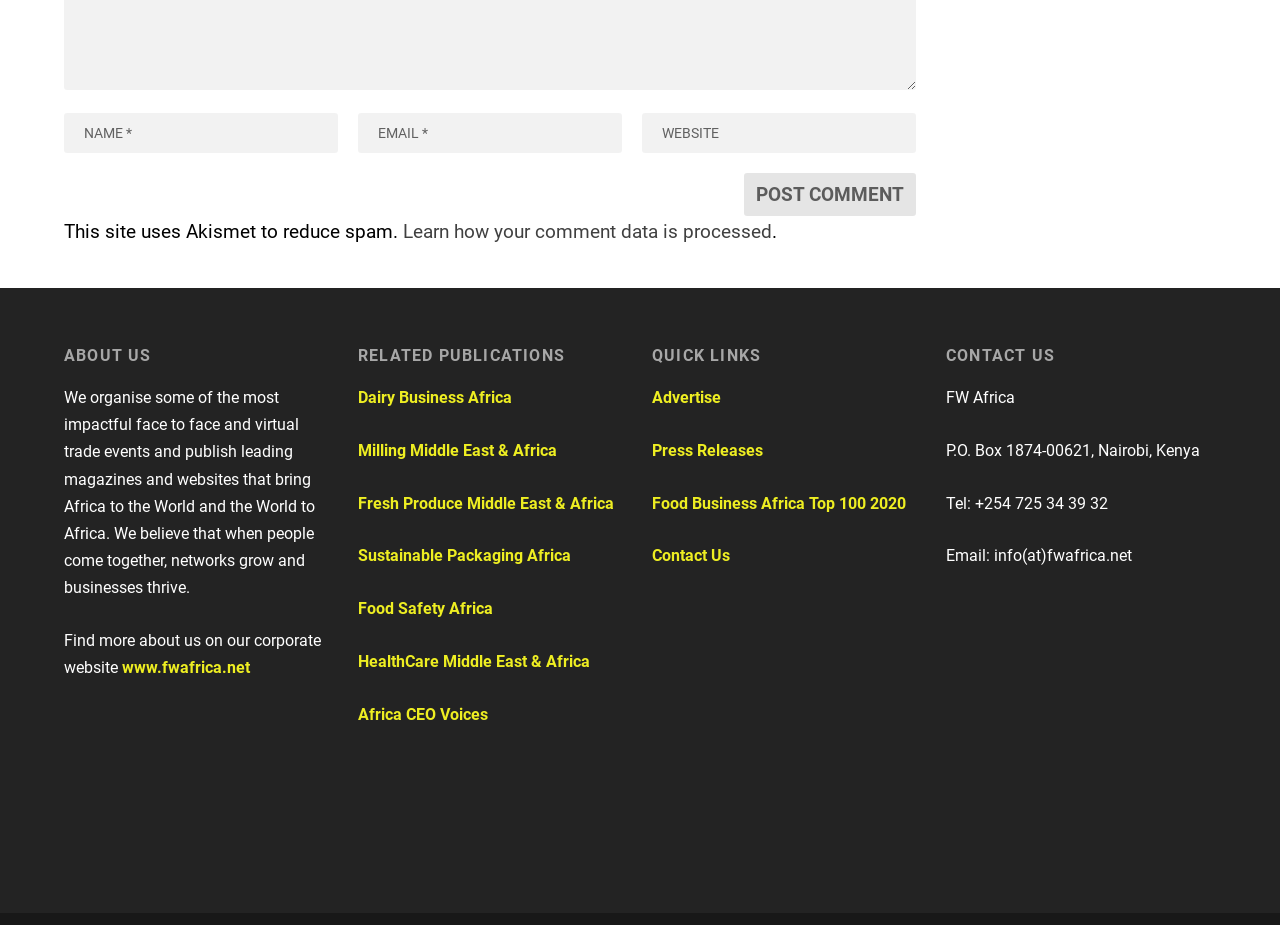What is the contact email of FW Africa?
Observe the image and answer the question with a one-word or short phrase response.

info(at)fwafrica.net